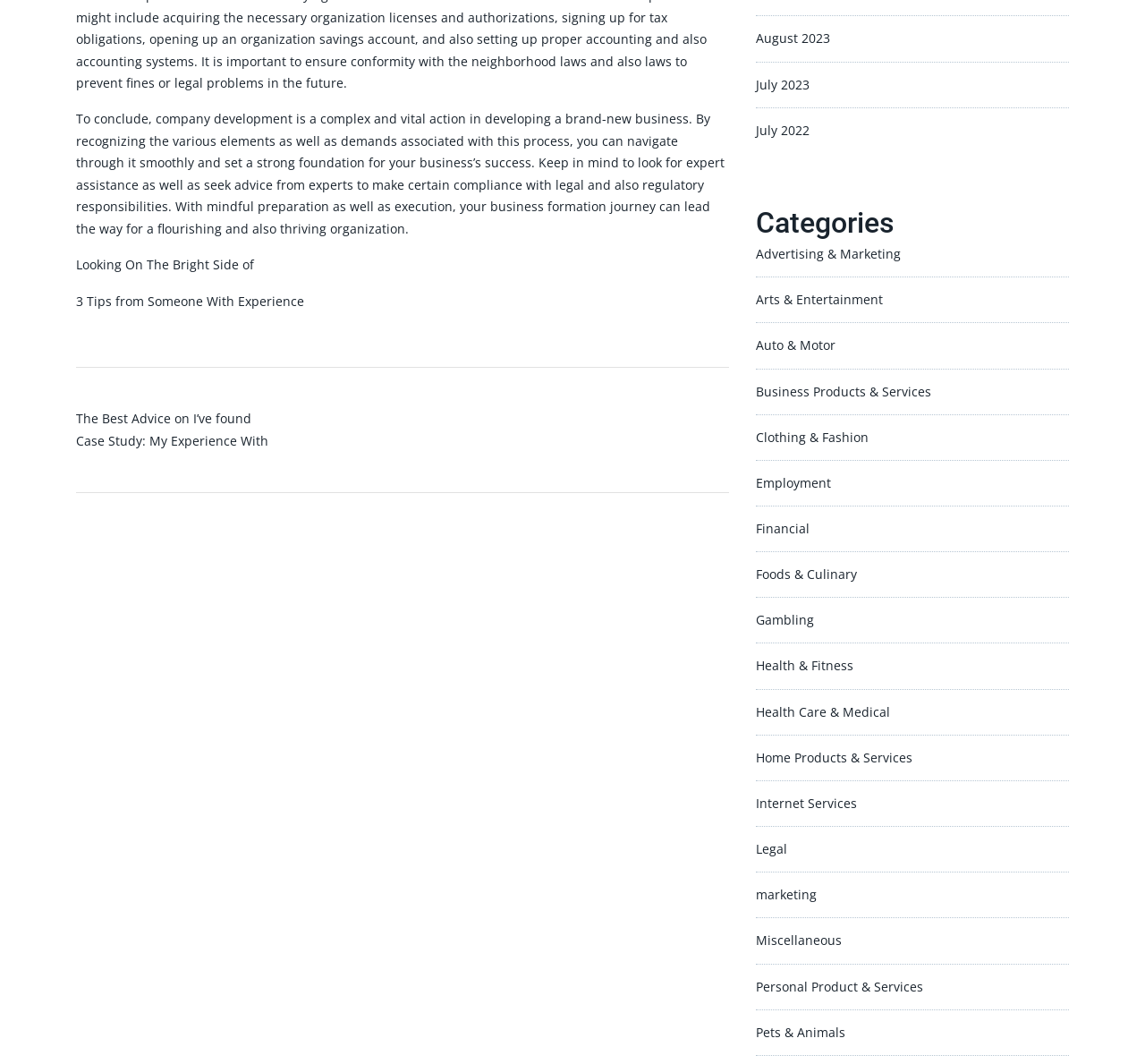Please identify the bounding box coordinates for the region that you need to click to follow this instruction: "View the next post".

[0.066, 0.385, 0.22, 0.401]